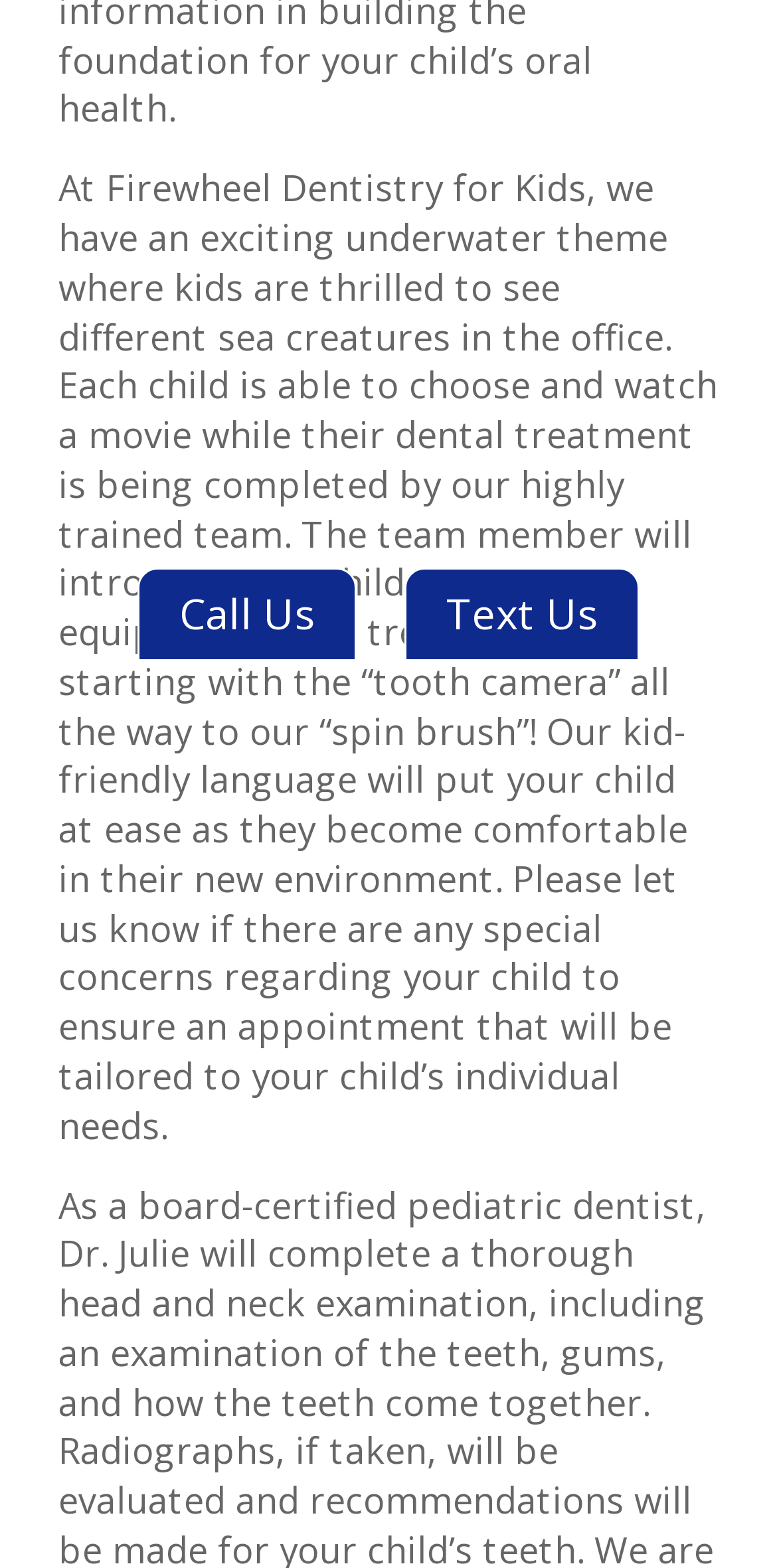Using the description: "Text Us", determine the UI element's bounding box coordinates. Ensure the coordinates are in the format of four float numbers between 0 and 1, i.e., [left, top, right, bottom].

[0.521, 0.362, 0.823, 0.422]